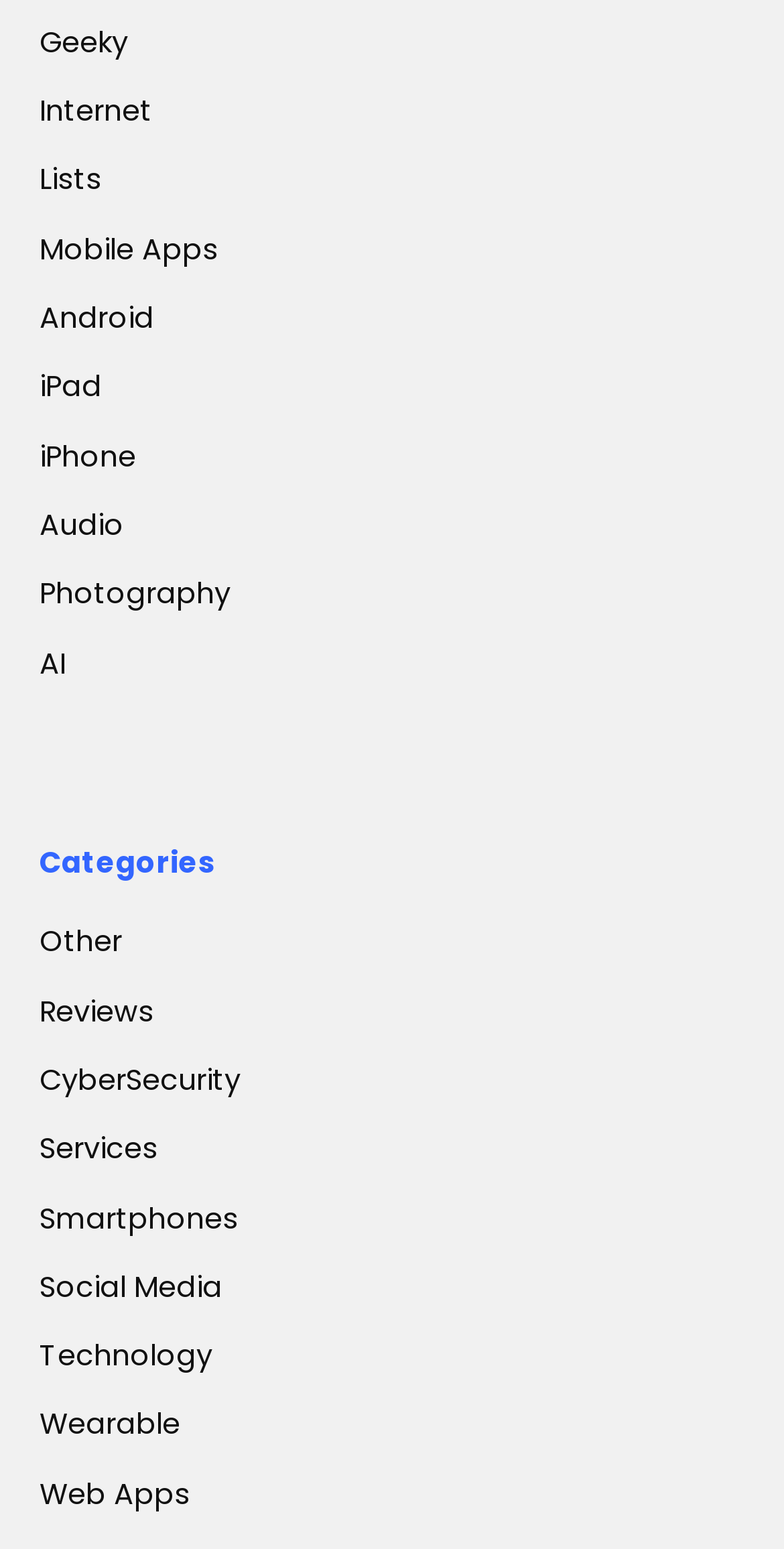Is there a category for laptops?
Based on the visual information, provide a detailed and comprehensive answer.

I searched the list of categories and did not find 'Laptops' or any similar category. However, I did find categories related to mobile devices, such as 'Mobile Apps', 'Android', 'iPad', and 'iPhone'.